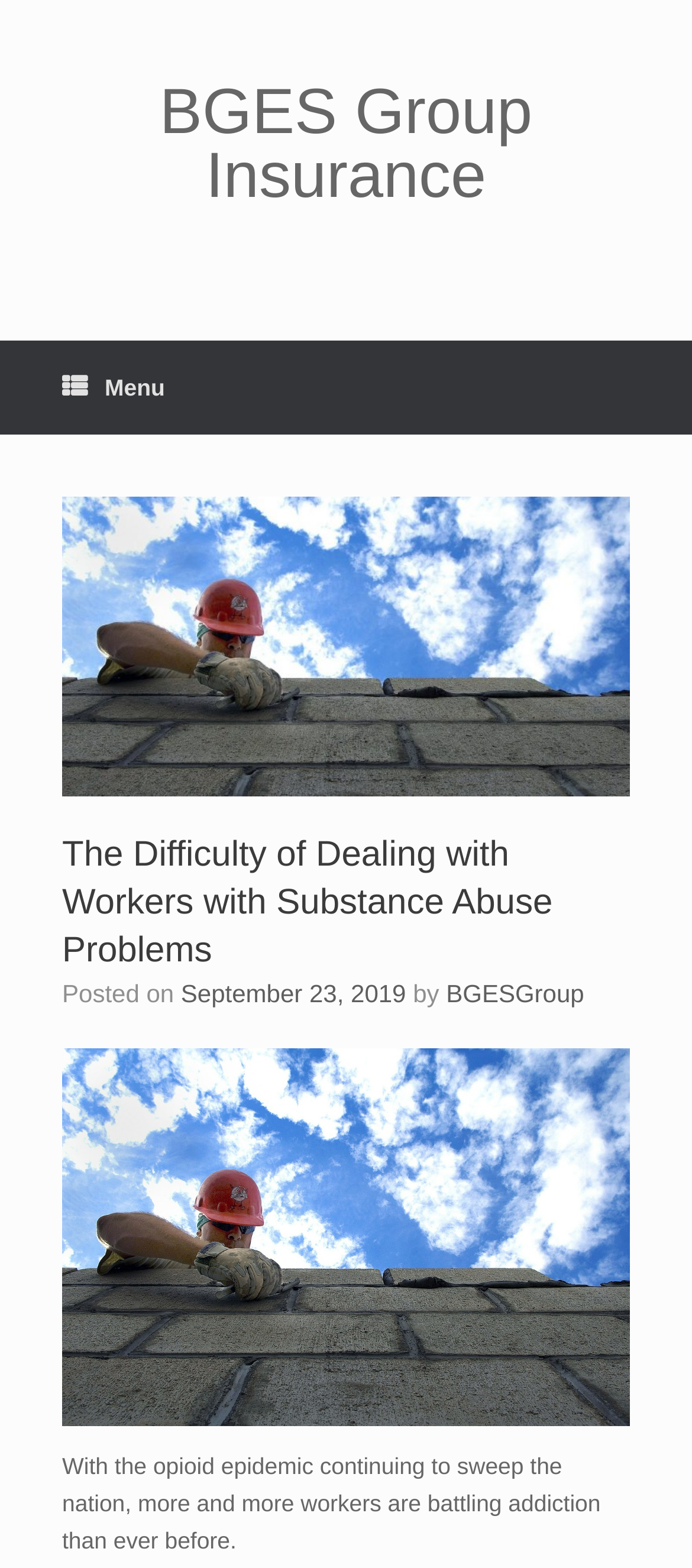Identify the bounding box of the HTML element described as: "September 23, 2019".

[0.261, 0.624, 0.587, 0.642]